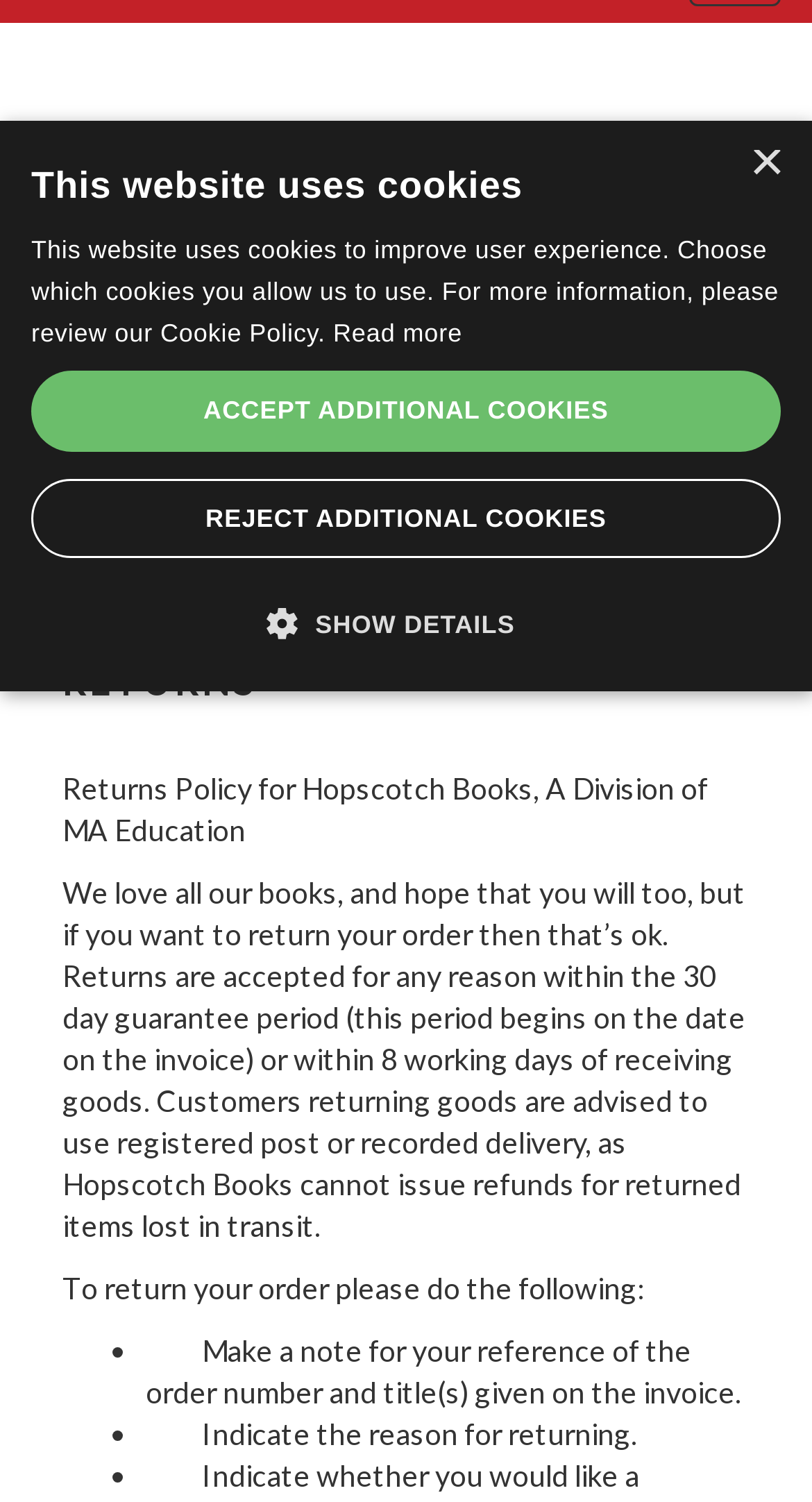Locate the bounding box of the UI element based on this description: "report". Provide four float numbers between 0 and 1 as [left, top, right, bottom].

[0.52, 0.585, 0.601, 0.604]